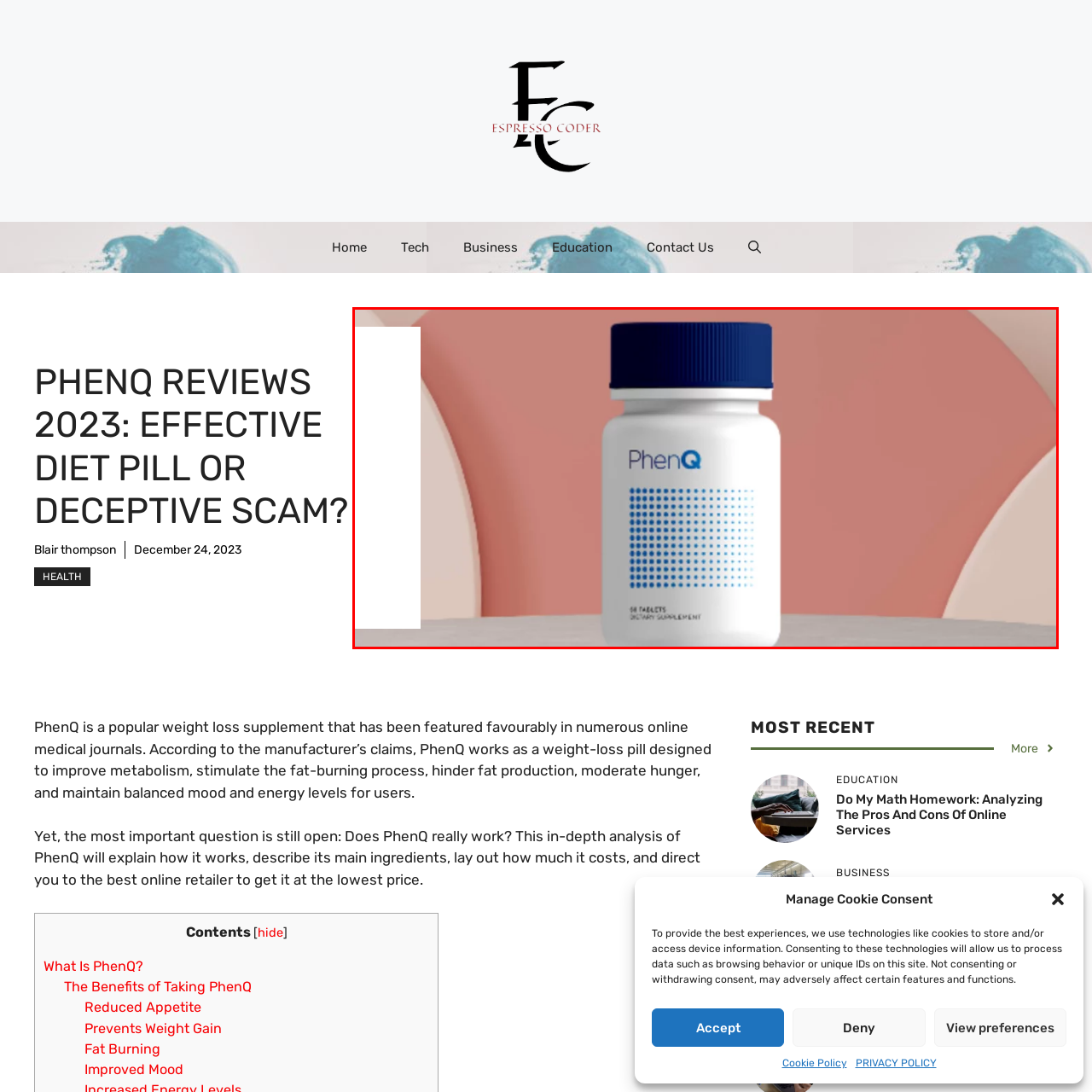Give a comprehensive caption for the image marked by the red rectangle.

The image showcases a sleek bottle of PhenQ, a popular dietary supplement known for its weight loss properties. The bottle is predominantly white with a striking blue cap, and features the product name "PhenQ" prominently displayed in a clean, modern font. Below the name, a dotted pattern adds a touch of visual interest, emphasizing its contemporary branding. The label also indicates that the bottle contains 60 tablets, signaling its intended use as a dietary supplement aimed at enhancing metabolism, reducing appetite, and promoting fat burning. The backdrop consists of soft, intertwining colors that complement the bottle, creating an appealing and professional aesthetic. This image captures the essence of PhenQ as both a health product and a stylish addition to wellness routines.